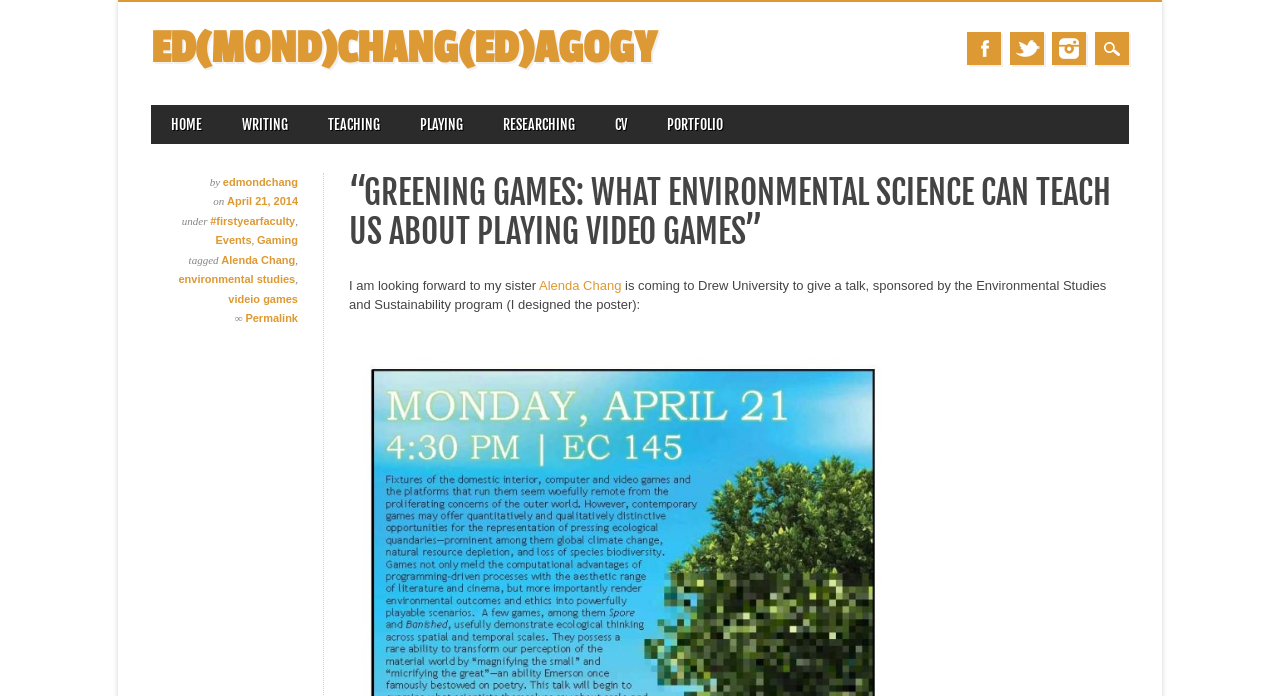Provide a brief response to the question below using a single word or phrase: 
What is the author's name?

edmondchang